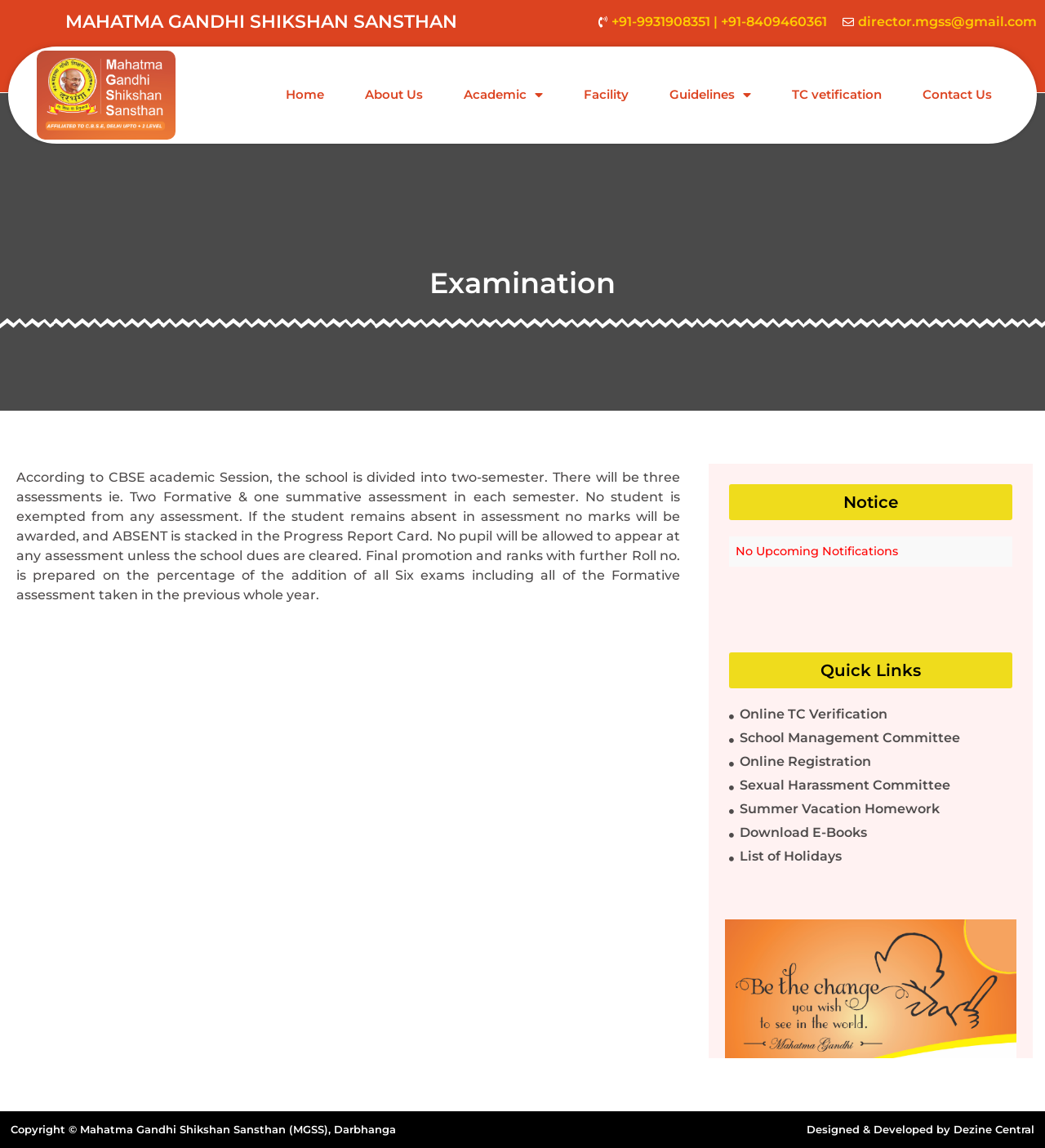From the element description Online TC Verification, predict the bounding box coordinates of the UI element. The coordinates must be specified in the format (top-left x, top-left y, bottom-right x, bottom-right y) and should be within the 0 to 1 range.

[0.698, 0.614, 0.969, 0.631]